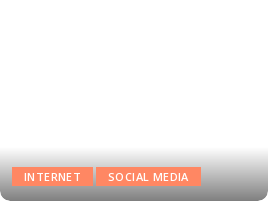Describe the scene in the image with detailed observations.

The image features two vibrant, orange buttons labeled "INTERNET" and "SOCIAL MEDIA." These buttons are designed for user interaction, likely serving as links directing users to related content or sections on a website. The buttons are prominently displayed against a light background, making them stand out and easily clickable. This interface element suggests a focus on enhancing user engagement with online resources and social media platforms.